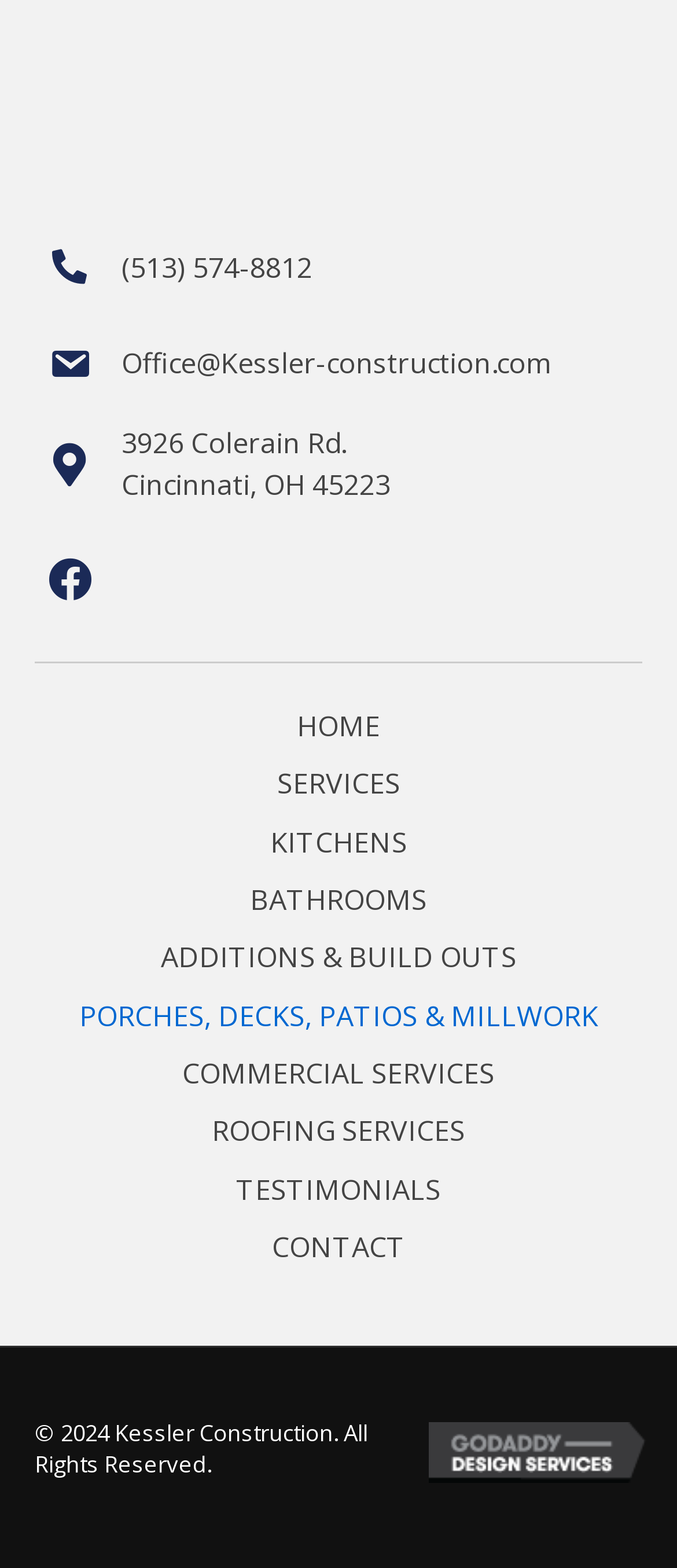Based on the visual content of the image, answer the question thoroughly: What is the address of Kessler Construction?

I found the address by looking at the link element with the text '3926 Colerain Rd. Cincinnati, OH 45223' which is located in the top section of the webpage.